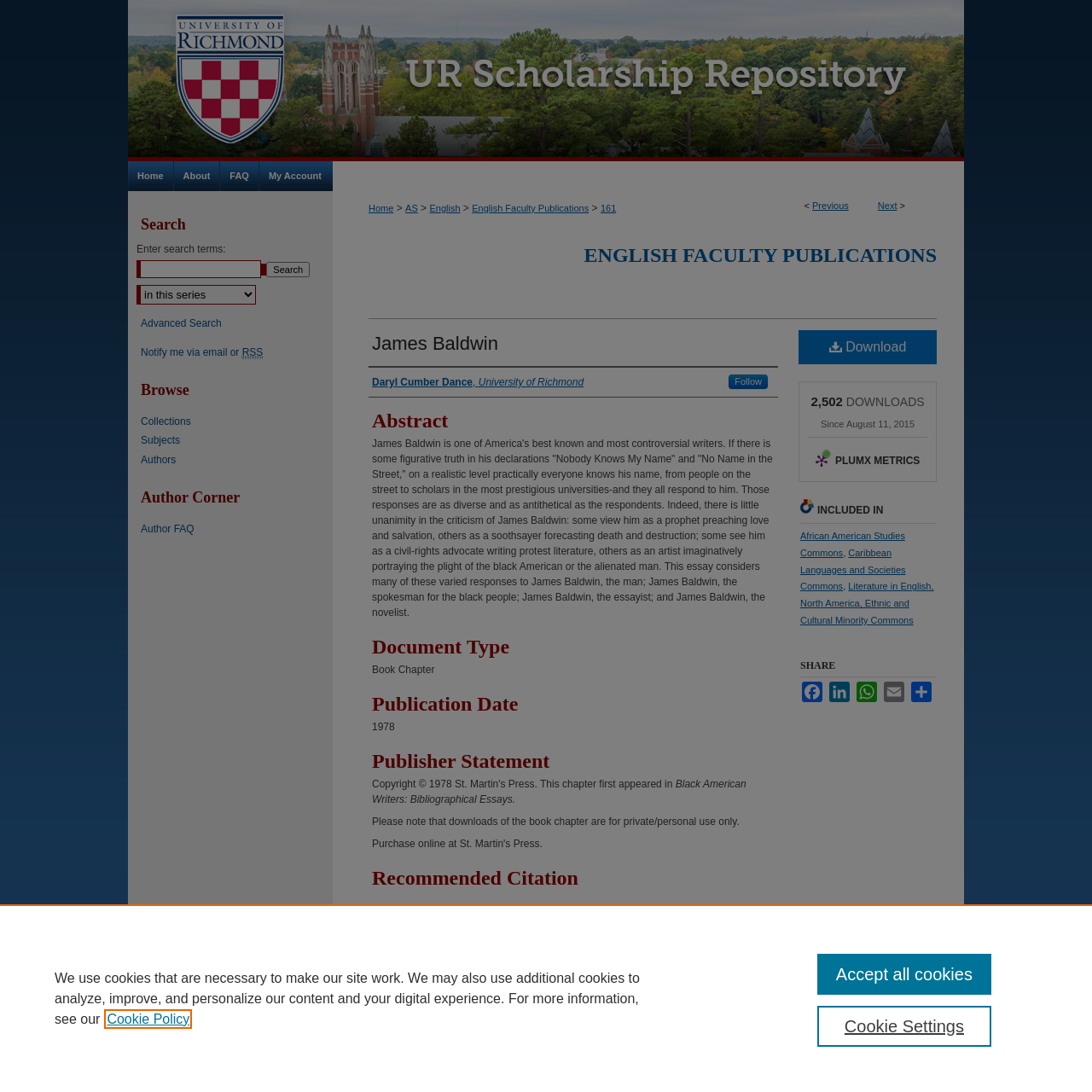What is the name of the university that the author is from?
Utilize the image to construct a detailed and well-explained answer.

The answer can be found in the 'Authors' section, where it is stated 'Daryl Cumber Dance, University of Richmond'.